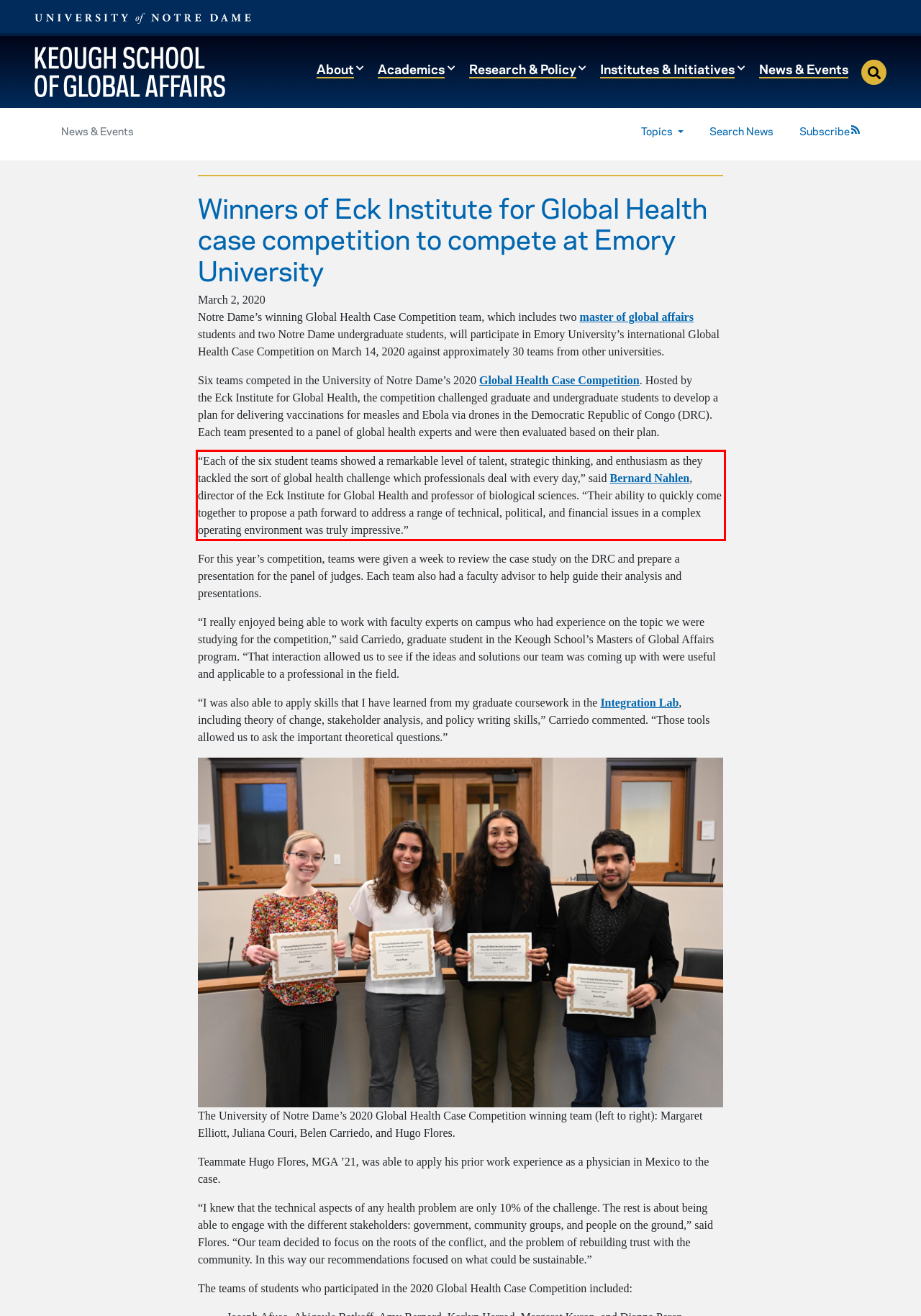Identify the red bounding box in the webpage screenshot and perform OCR to generate the text content enclosed.

“Each of the six student teams showed a remarkable level of talent, strategic thinking, and enthusiasm as they tackled the sort of global health challenge which professionals deal with every day,” said Bernard Nahlen, director of the Eck Institute for Global Health and professor of biological sciences. “Their ability to quickly come together to propose a path forward to address a range of technical, political, and financial issues in a complex operating environment was truly impressive.”